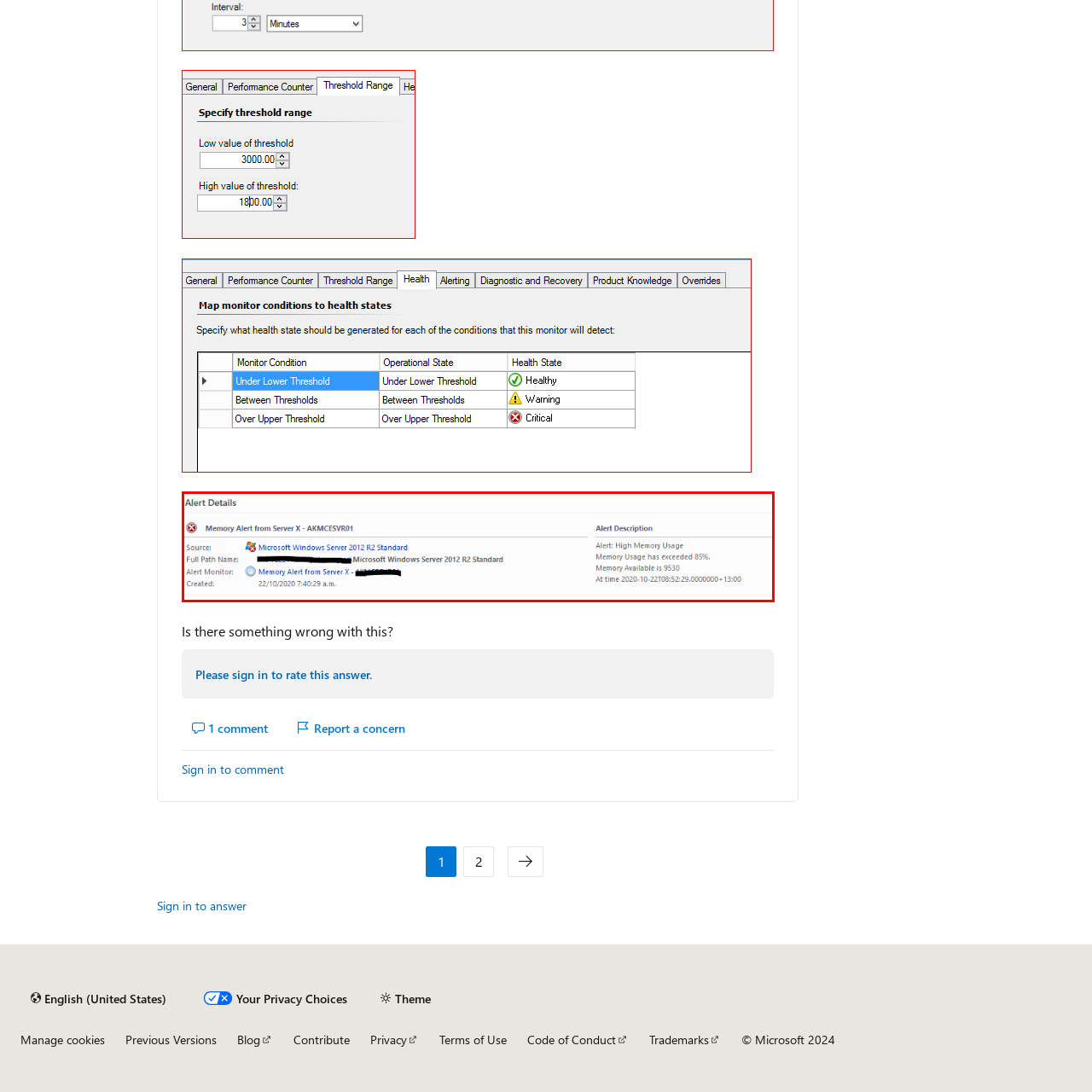Observe the image encased in the red box and deliver an in-depth response to the subsequent question by interpreting the details within the image:
What is the percentage of memory usage that triggered the alert?

The alert description states that memory usage has exceeded 85%, which triggered the alert.